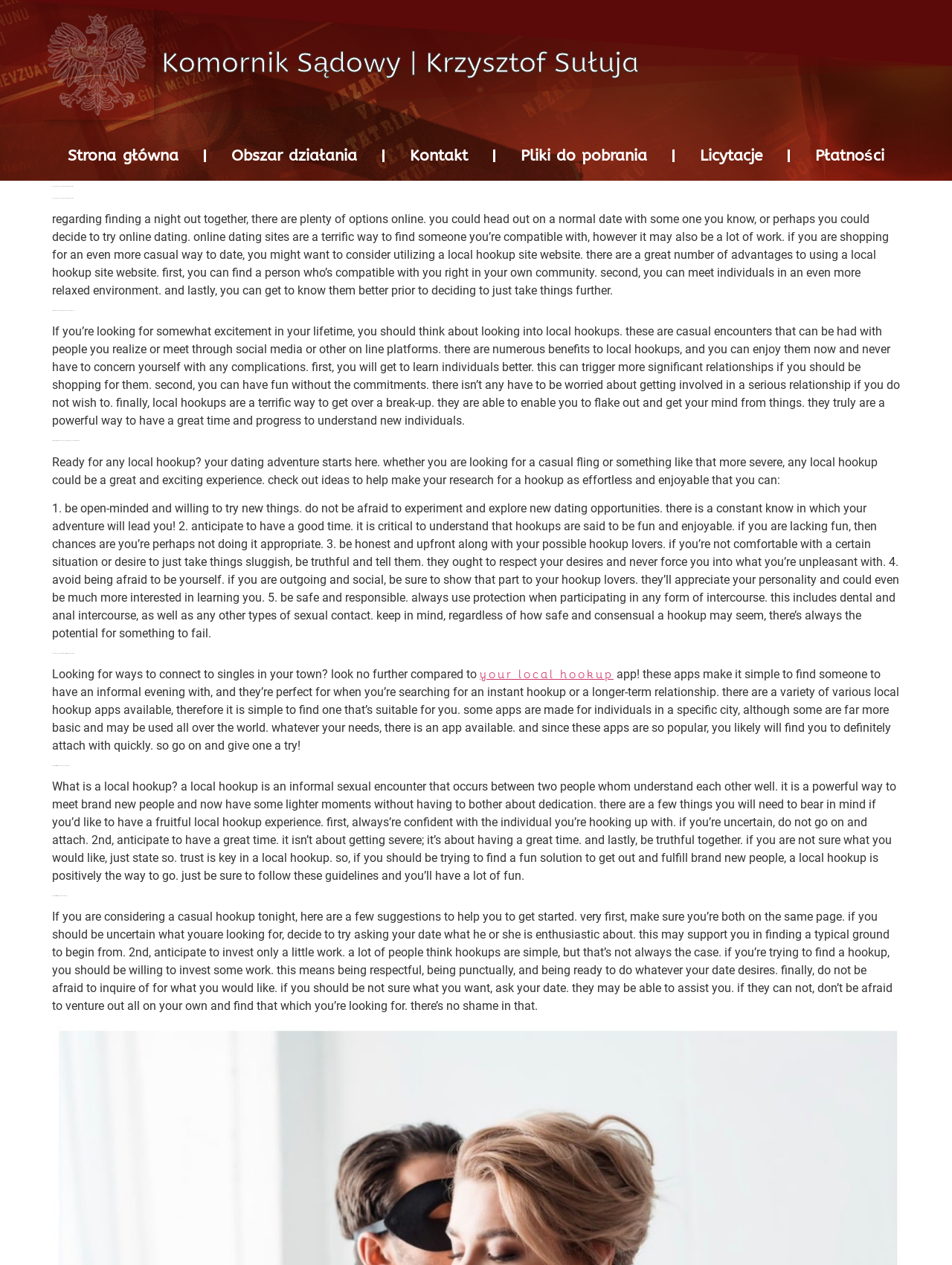What is the purpose of this website?
Use the image to give a comprehensive and detailed response to the question.

Based on the content of the webpage, it appears that the purpose of this website is to facilitate local hookups and casual encounters. The website provides information and tips on how to have a successful local hookup experience, and it also seems to promote a local hookup app or platform.